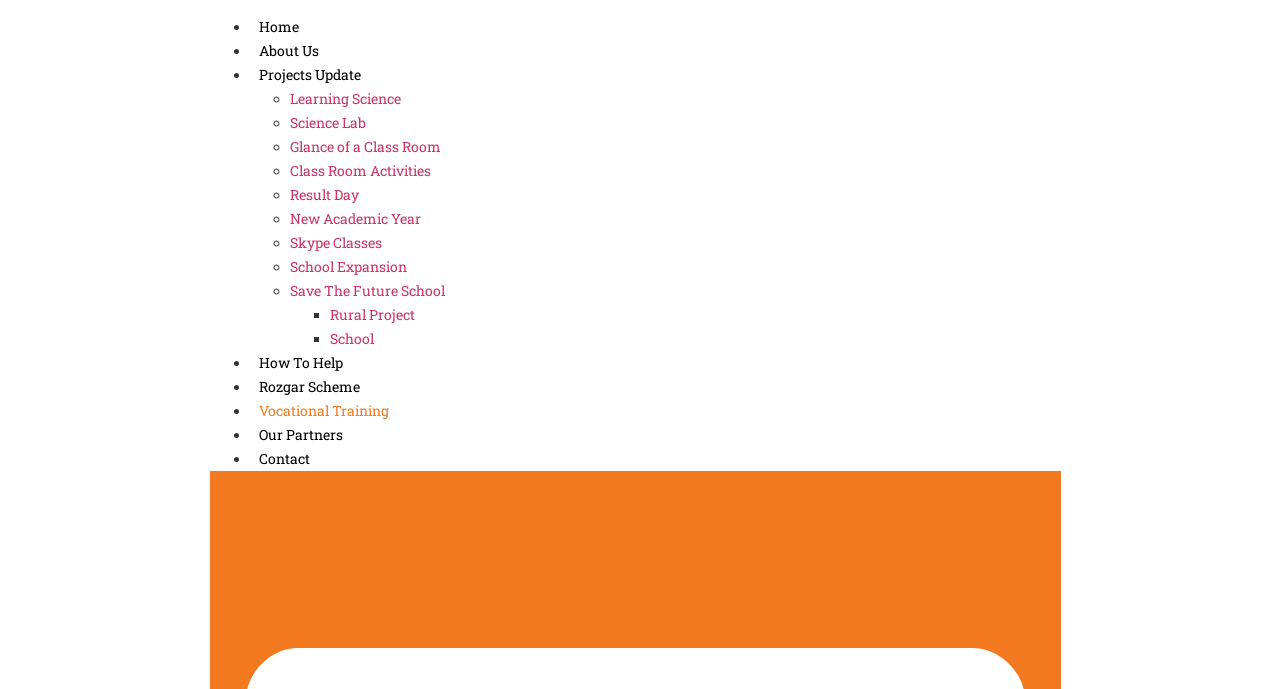Pinpoint the bounding box coordinates of the element you need to click to execute the following instruction: "explore rural project". The bounding box should be represented by four float numbers between 0 and 1, in the format [left, top, right, bottom].

[0.258, 0.443, 0.324, 0.47]